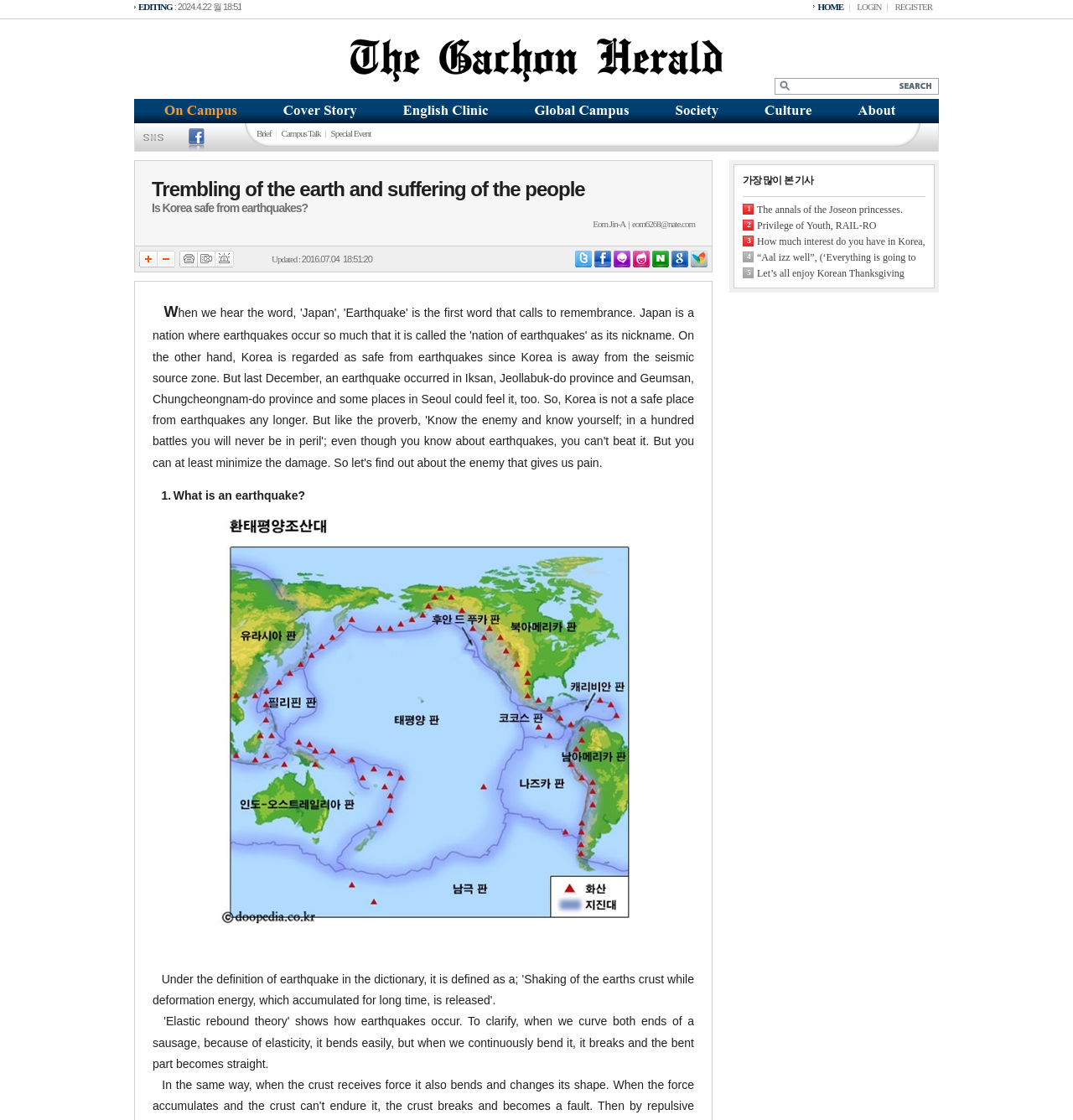Articulate a complete and detailed caption of the webpage elements.

The webpage is titled "Trembling of the earth and suffering of the people - The Gachon Herald". At the top, there is a navigation bar with links to "HOME", "LOGIN", and "REGISTER" on the right side, and a timestamp "EDITING : 2024.4.22 월 18:51" on the left side. Below the navigation bar, there is a logo of "The Gachon Herald" with a link to the homepage.

On the left side of the page, there is a menu with links to various categories, including "On Campus", "Cover Story", "English Clinic", "Global Campus", "Society", "Culture", and "About". Each category has an associated image.

In the main content area, there is a featured article titled "Trembling of the earth and suffering of the people Is Korea safe from earthquakes?" written by Eom Jin-A. The article has a brief summary and a link to the author's email address.

Below the featured article, there are links to other articles, including "Brief", "Campus Talk", and "Special Event". There are also buttons to increase or decrease font size, print the page, send an email, and report an issue.

Overall, the webpage appears to be a news website with a focus on campus news and events, with a featured article and links to other articles and categories.